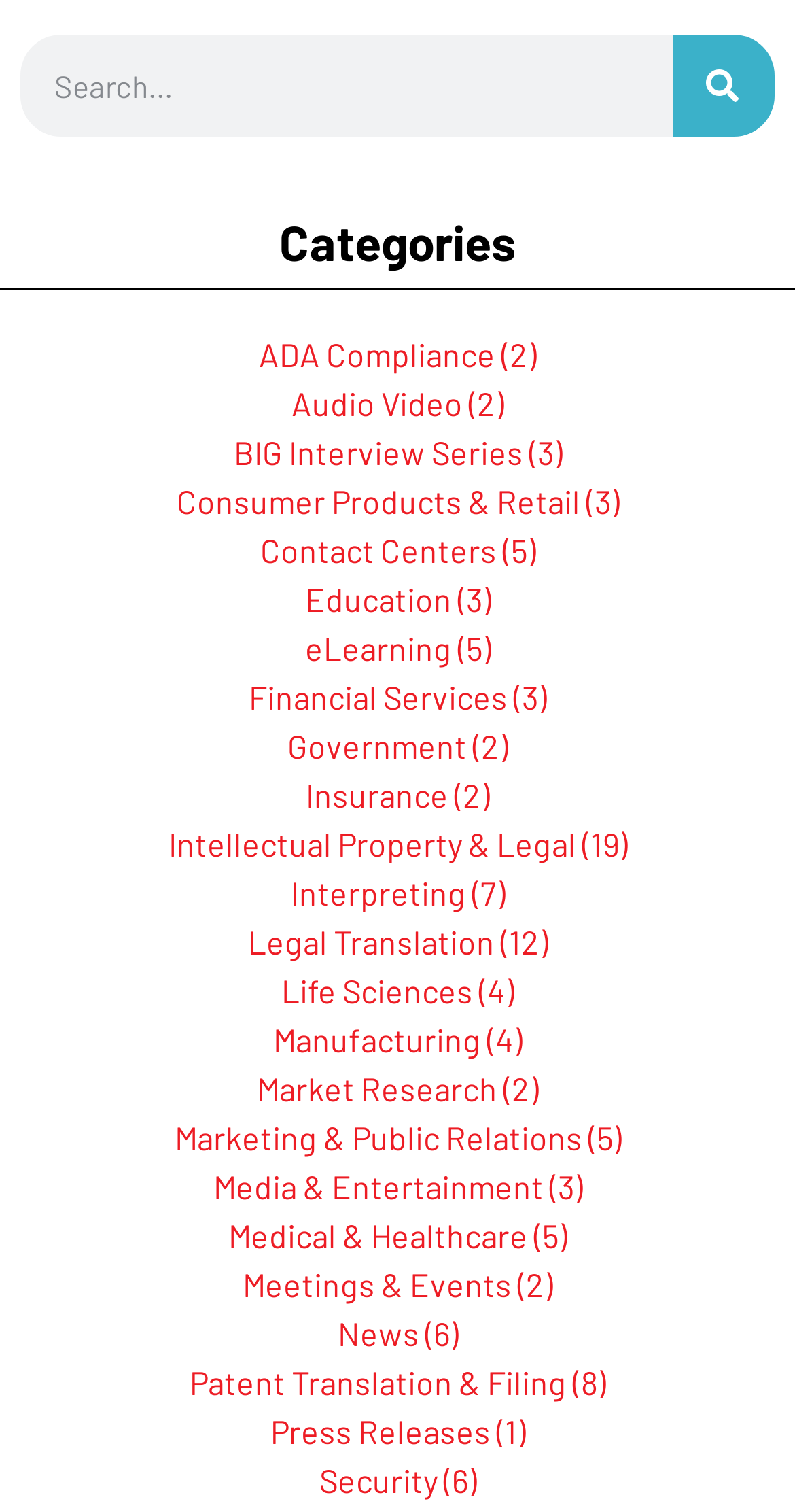Locate the bounding box coordinates of the clickable element to fulfill the following instruction: "view BIG Interview Series". Provide the coordinates as four float numbers between 0 and 1 in the format [left, top, right, bottom].

[0.294, 0.286, 0.706, 0.311]